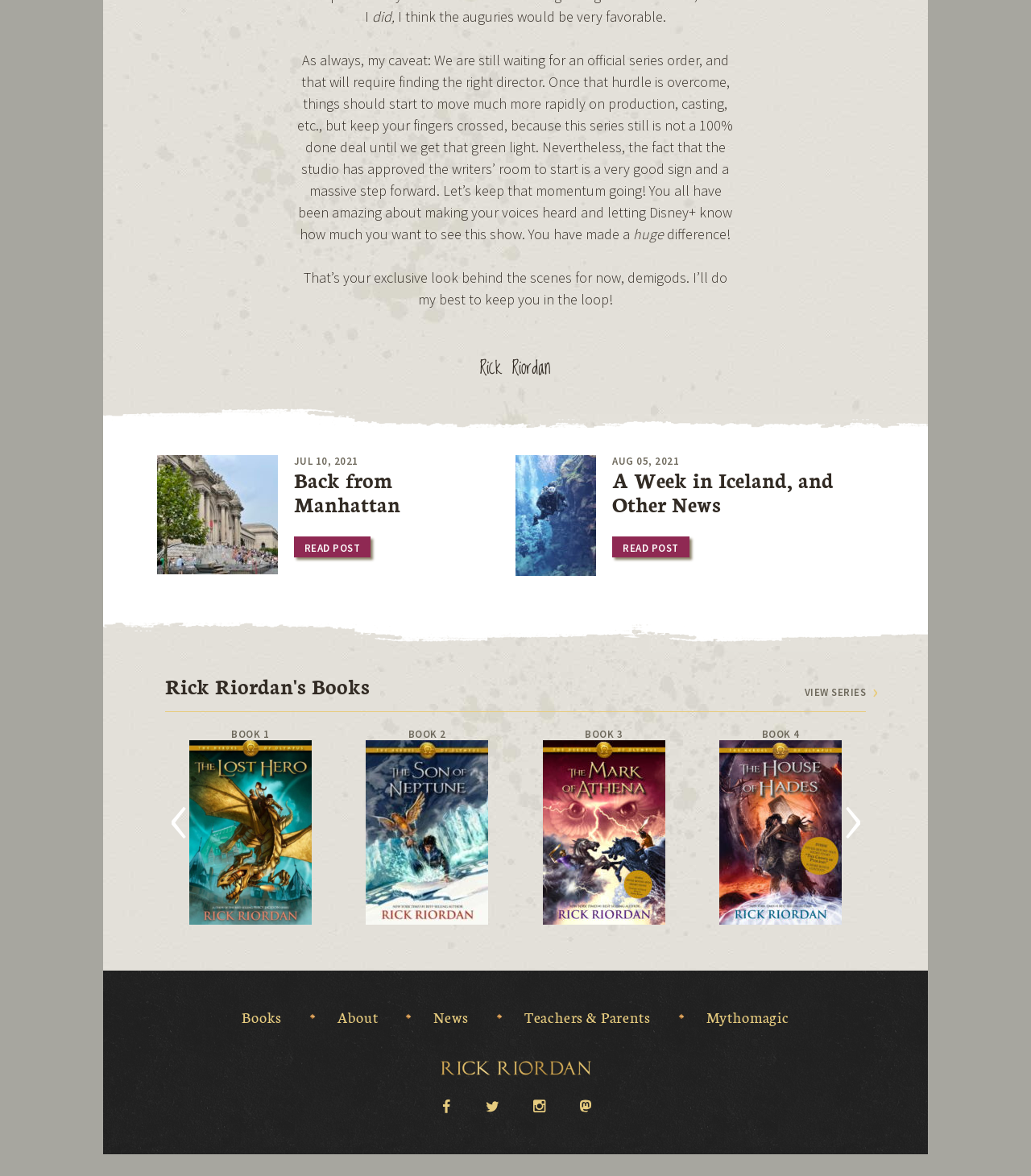Please give the bounding box coordinates of the area that should be clicked to fulfill the following instruction: "Follow Rick Riordan on Facebook". The coordinates should be in the format of four float numbers from 0 to 1, i.e., [left, top, right, bottom].

[0.423, 0.932, 0.441, 0.948]